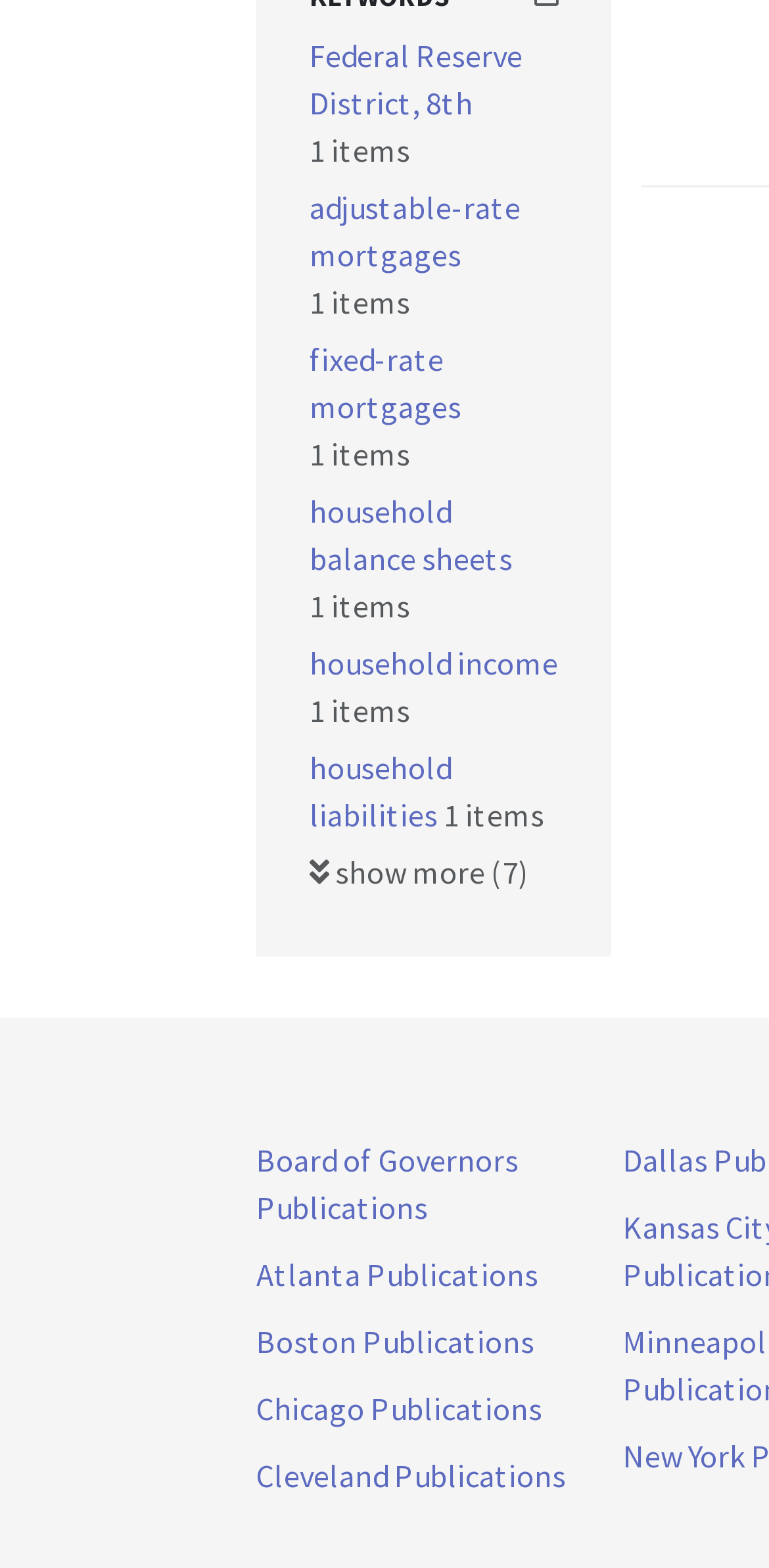Provide the bounding box coordinates of the section that needs to be clicked to accomplish the following instruction: "visit Board of Governors Publications."

[0.333, 0.728, 0.674, 0.783]